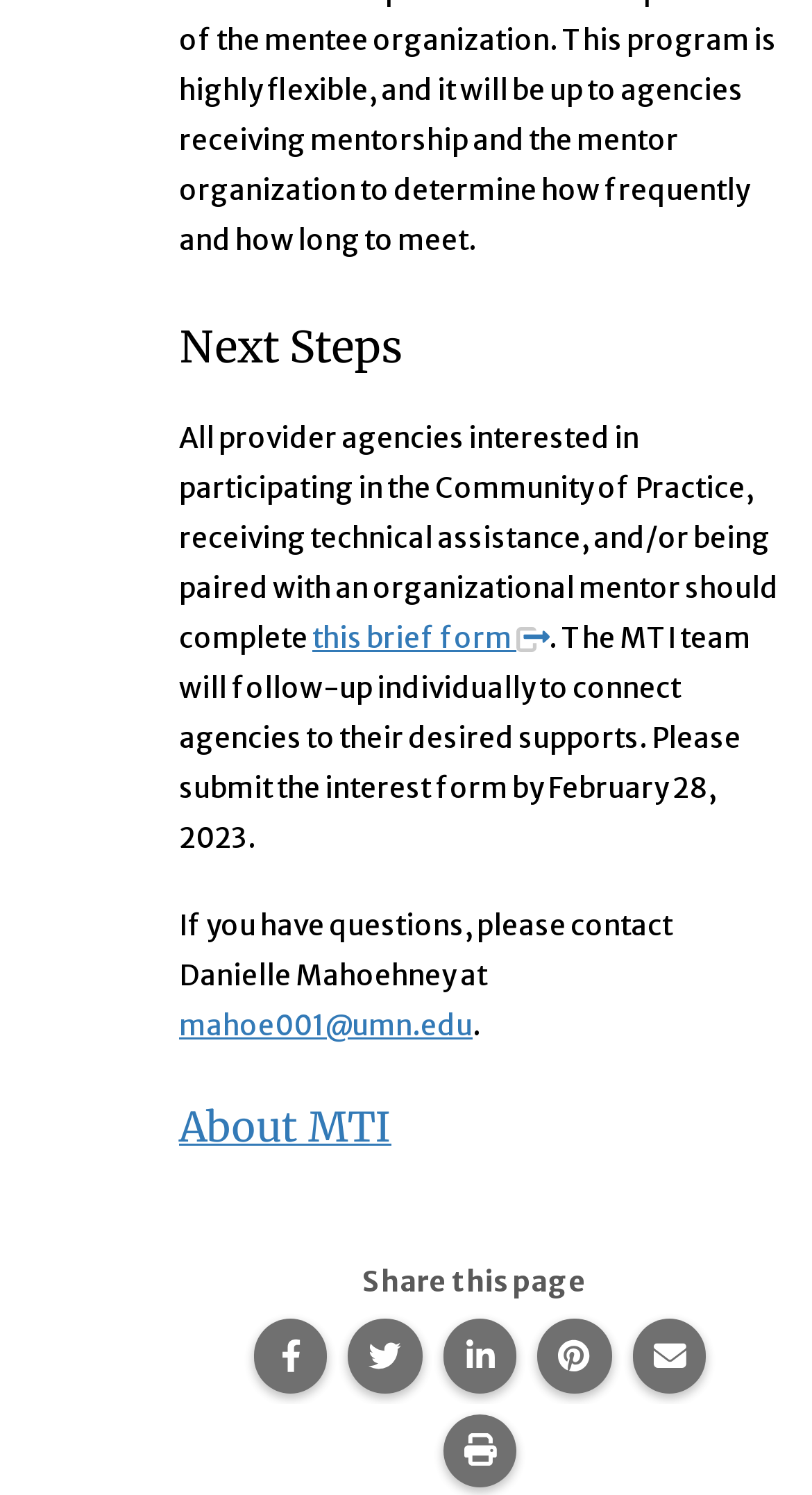Identify the bounding box coordinates necessary to click and complete the given instruction: "Fill out the brief form".

[0.385, 0.415, 0.676, 0.439]